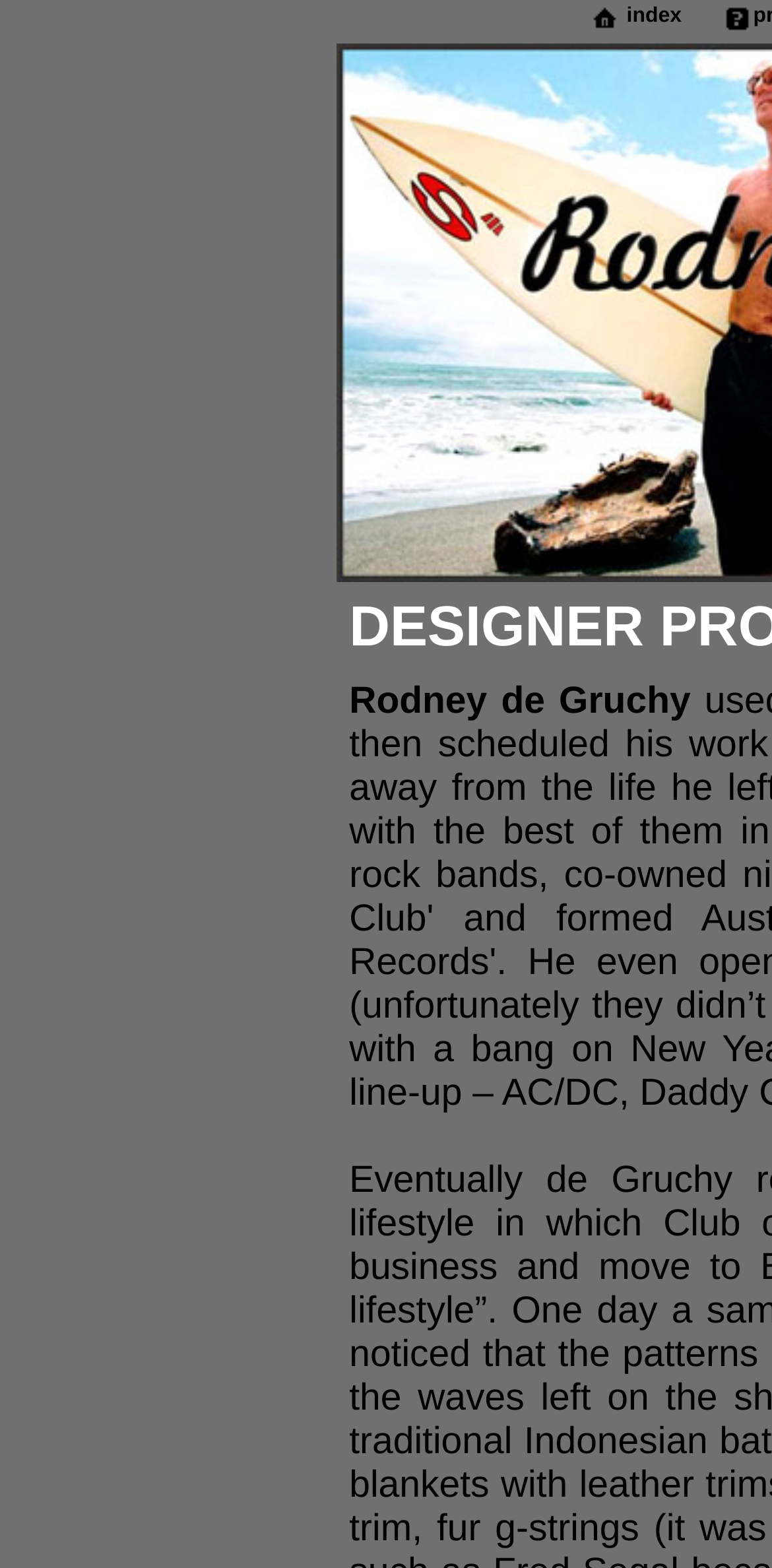Provide a short answer to the following question with just one word or phrase: What is the name of the jewelry designer?

Rodney de Gruchy